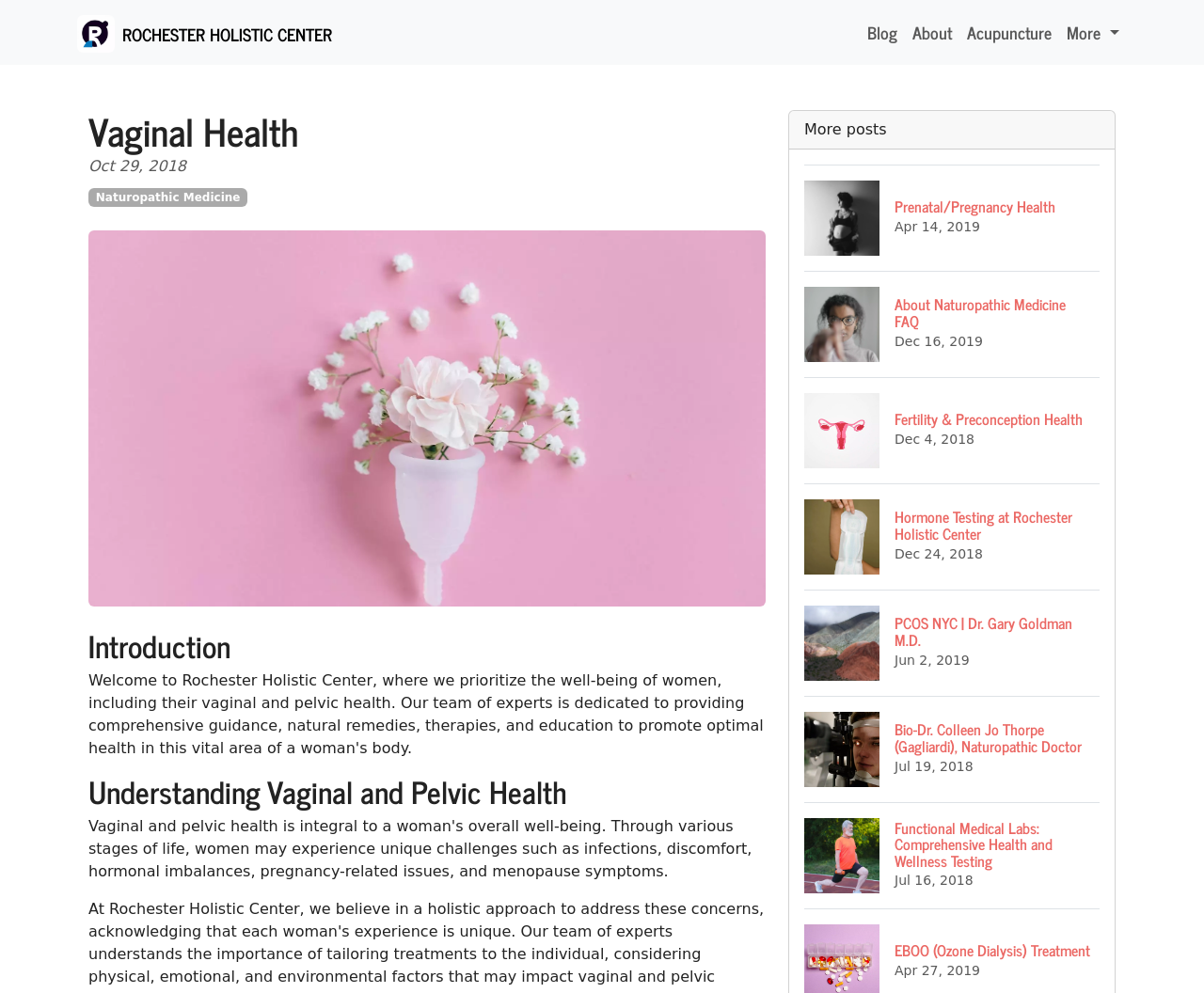Find the bounding box coordinates for the UI element whose description is: "Dummy products title". The coordinates should be four float numbers between 0 and 1, in the format [left, top, right, bottom].

None